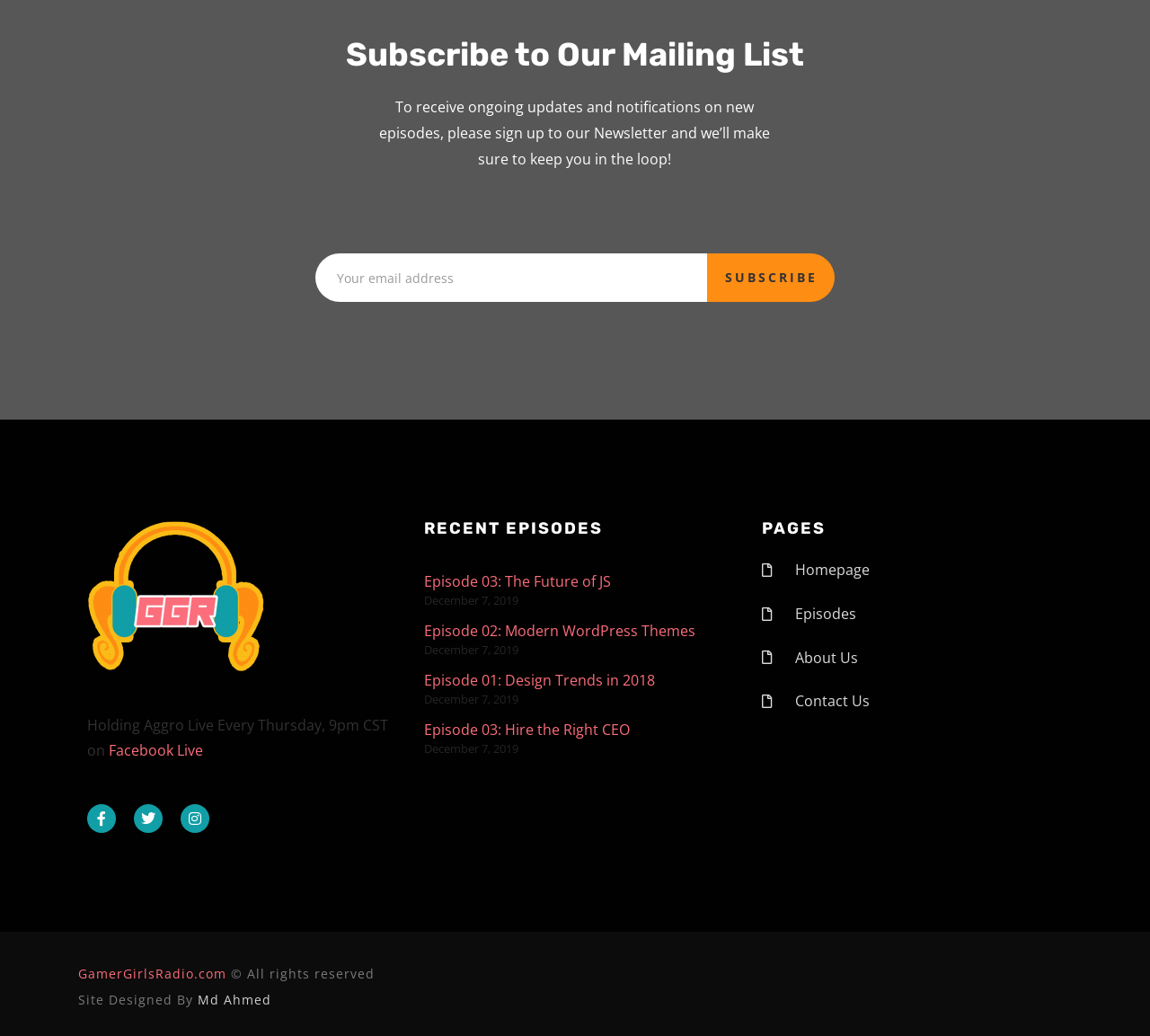Provide the bounding box coordinates for the area that should be clicked to complete the instruction: "Subscribe to the newsletter".

[0.615, 0.244, 0.726, 0.291]